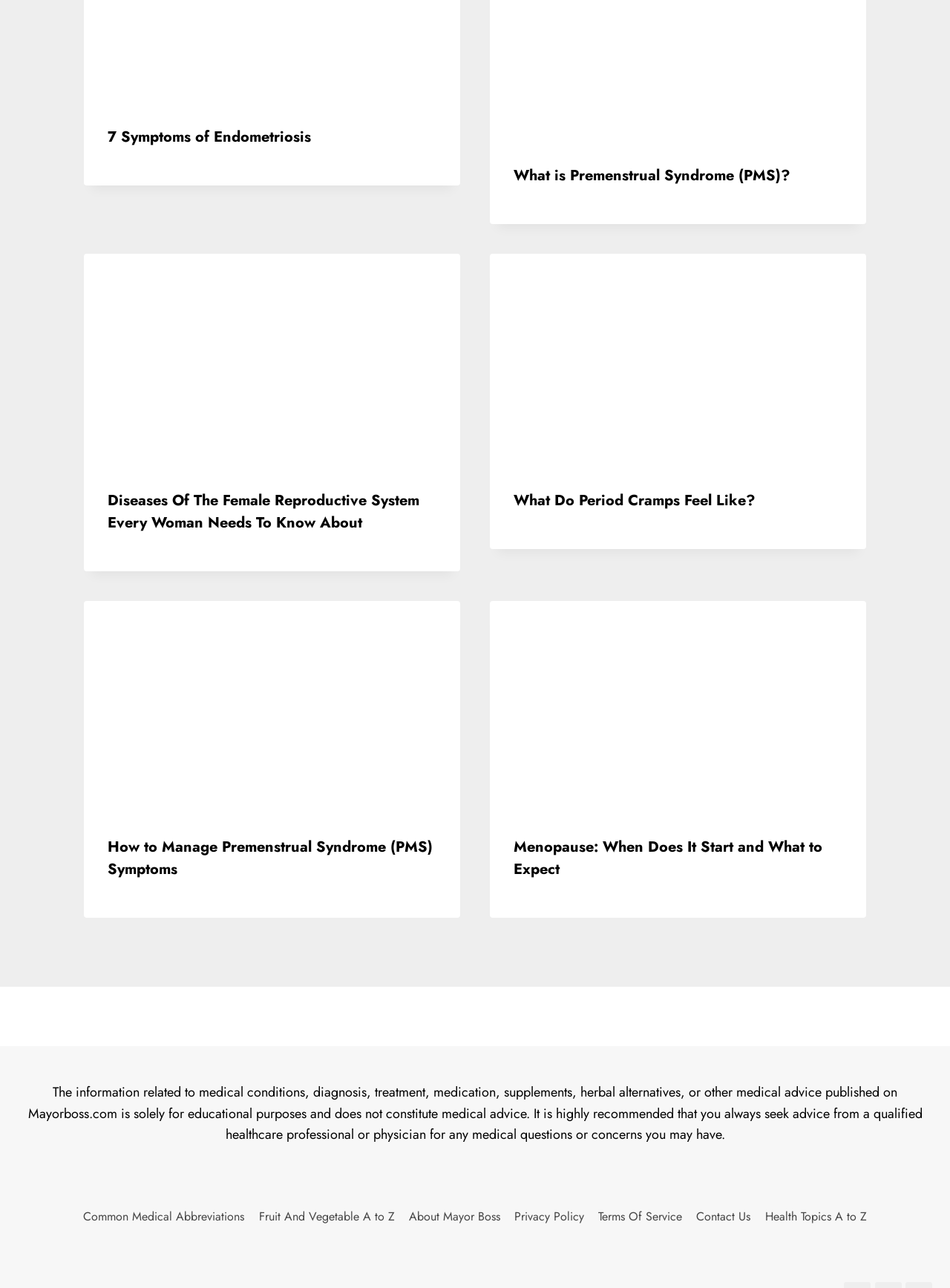Determine the bounding box coordinates of the clickable element necessary to fulfill the instruction: "Learn about Diseases Of The Female Reproductive System". Provide the coordinates as four float numbers within the 0 to 1 range, i.e., [left, top, right, bottom].

[0.088, 0.197, 0.484, 0.361]